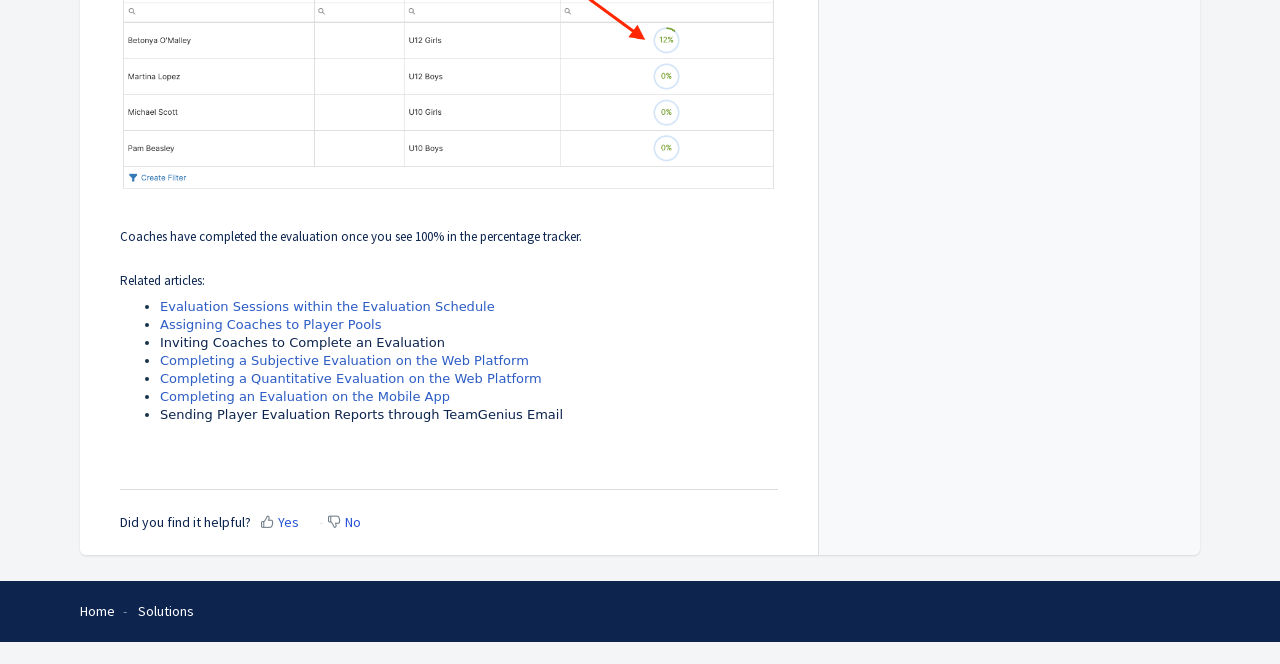Give a concise answer using one word or a phrase to the following question:
How many links are there in the related articles section?

6